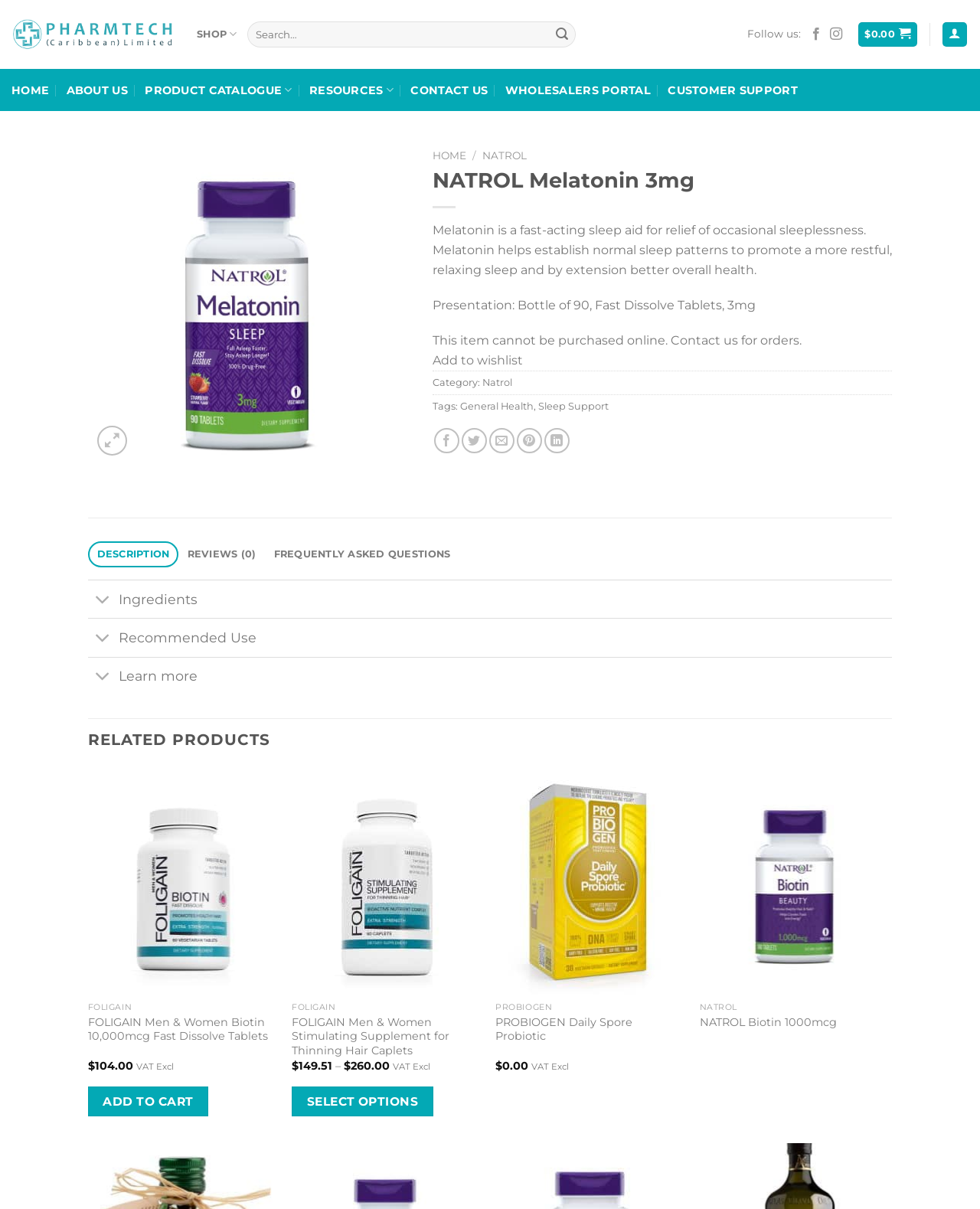Identify and generate the primary title of the webpage.

NATROL Melatonin 3mg